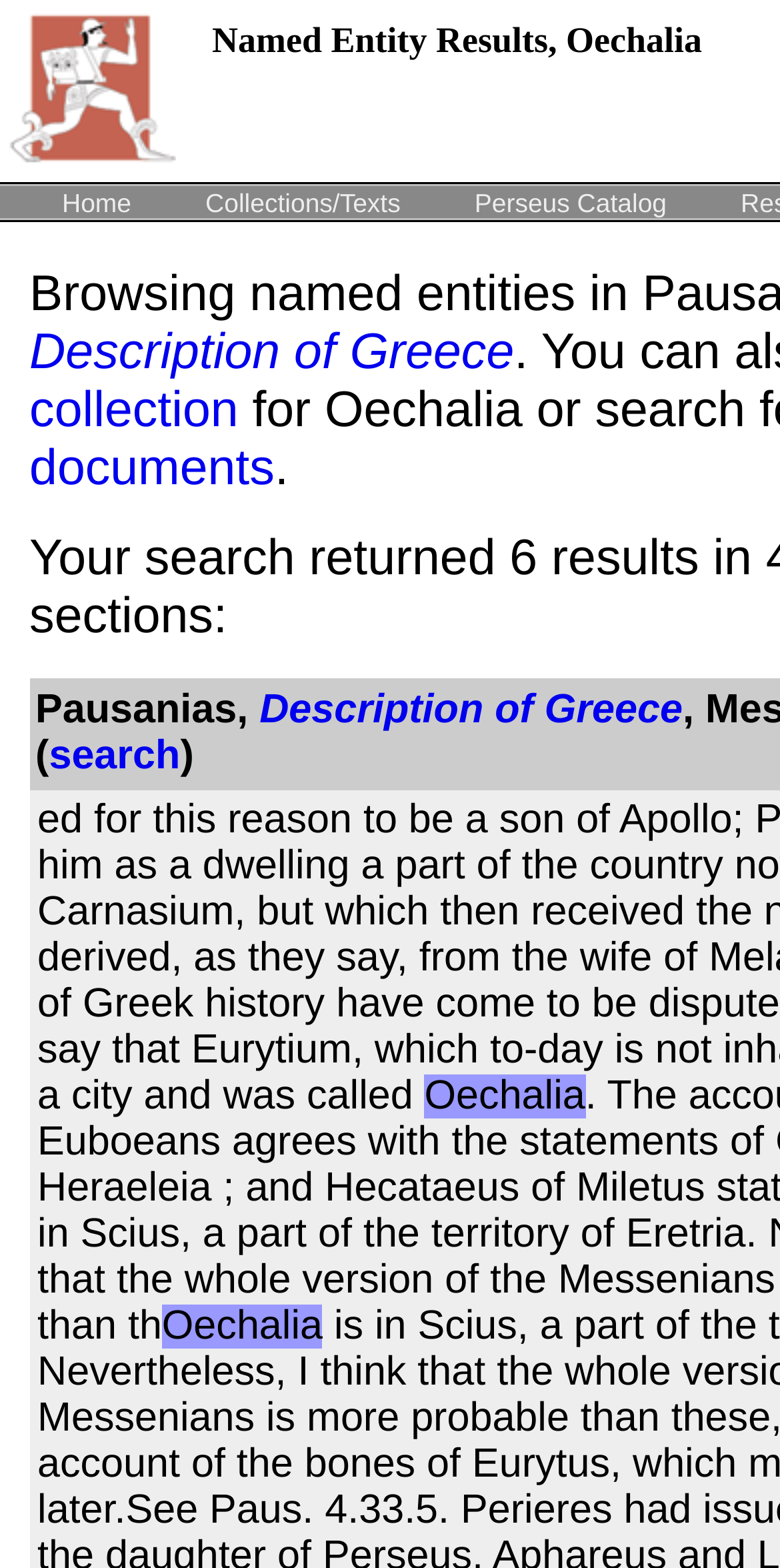Identify the bounding box for the described UI element. Provide the coordinates in (top-left x, top-left y, bottom-right x, bottom-right y) format with values ranging from 0 to 1: Perseus Catalog

[0.593, 0.119, 0.87, 0.139]